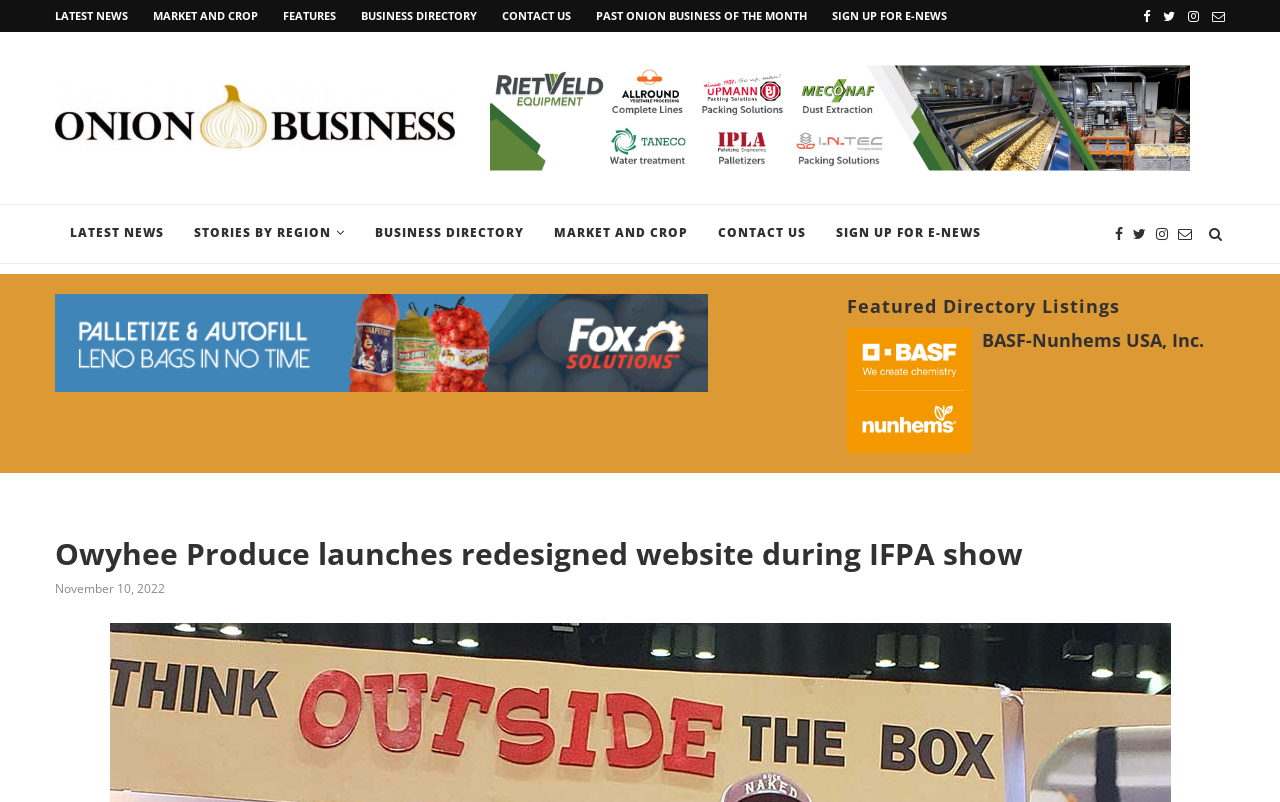Please determine the bounding box coordinates for the element that should be clicked to follow these instructions: "Read Owyhee Produce launches redesigned website during IFPA show".

[0.086, 0.776, 0.914, 0.806]